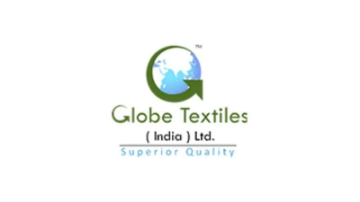Respond to the question below with a single word or phrase:
What is the tagline of Globe Textiles (India) Ltd.?

Superior Quality